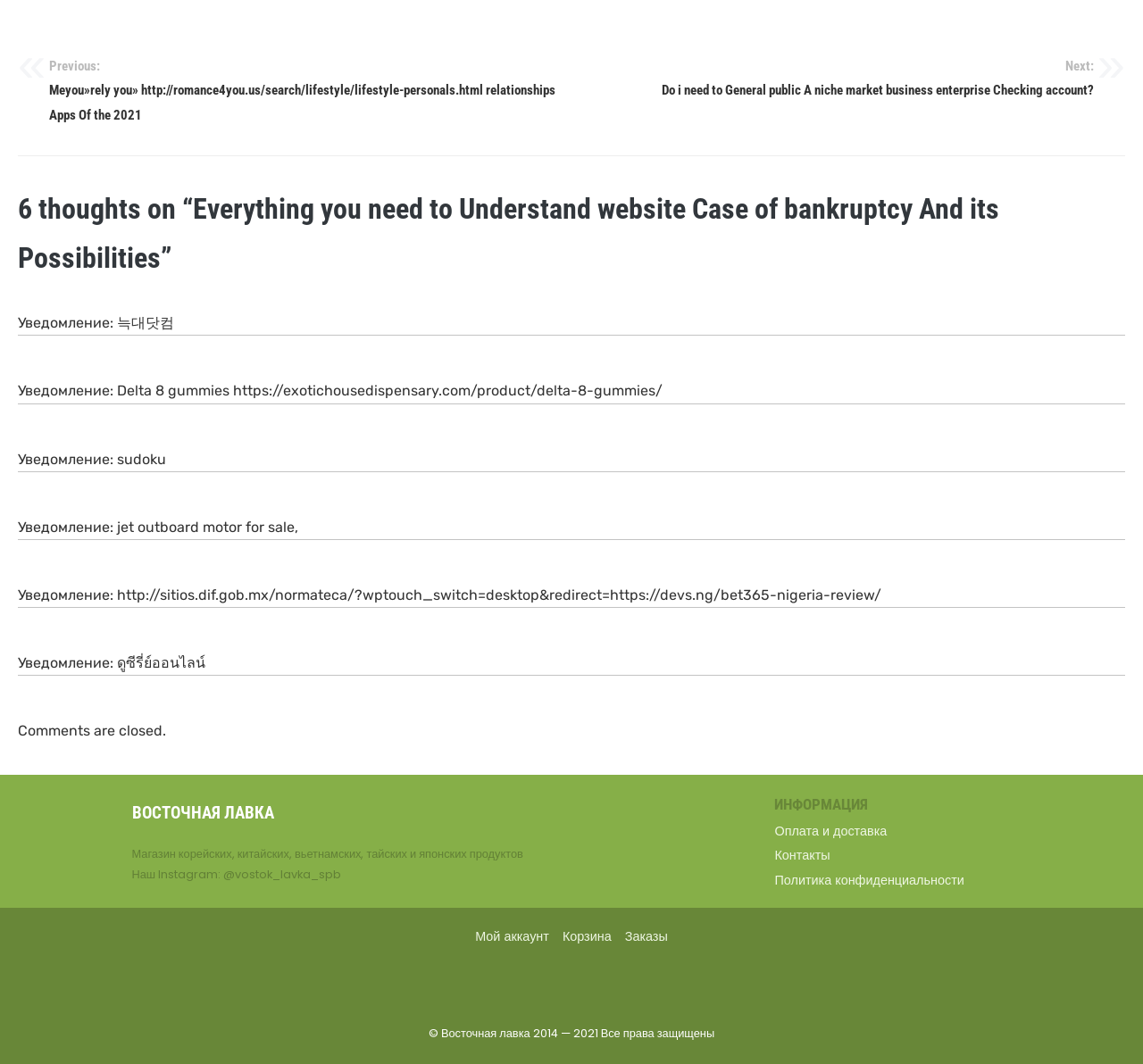Please identify the bounding box coordinates of the element on the webpage that should be clicked to follow this instruction: "Go to the 'ВОСТОЧНАЯ ЛАВКА' section". The bounding box coordinates should be given as four float numbers between 0 and 1, formatted as [left, top, right, bottom].

[0.115, 0.75, 0.584, 0.779]